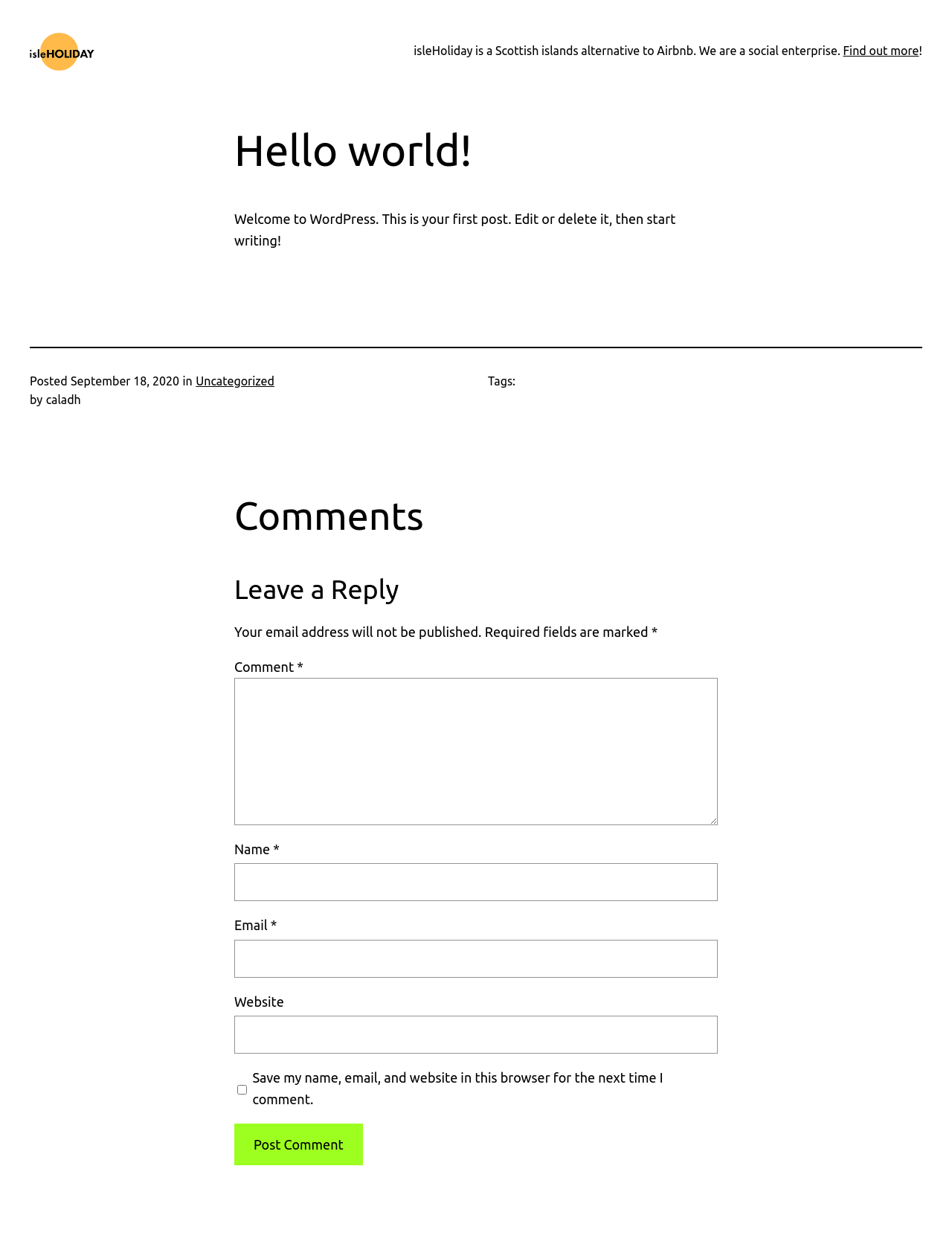Provide the bounding box coordinates for the UI element described in this sentence: "parent_node: Name * name="author"". The coordinates should be four float values between 0 and 1, i.e., [left, top, right, bottom].

[0.246, 0.686, 0.754, 0.716]